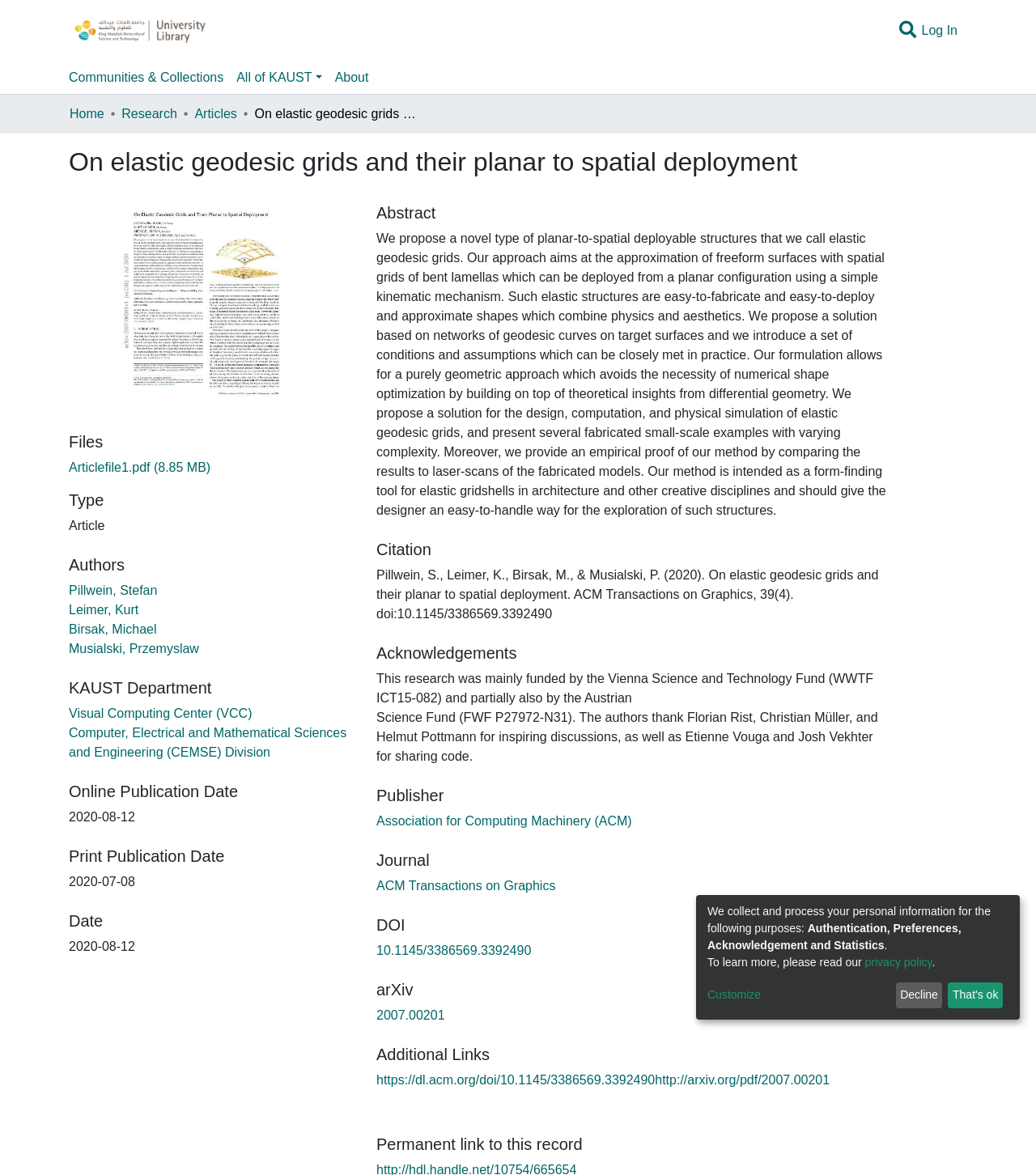Show the bounding box coordinates of the region that should be clicked to follow the instruction: "Search for something."

[0.863, 0.012, 0.886, 0.039]